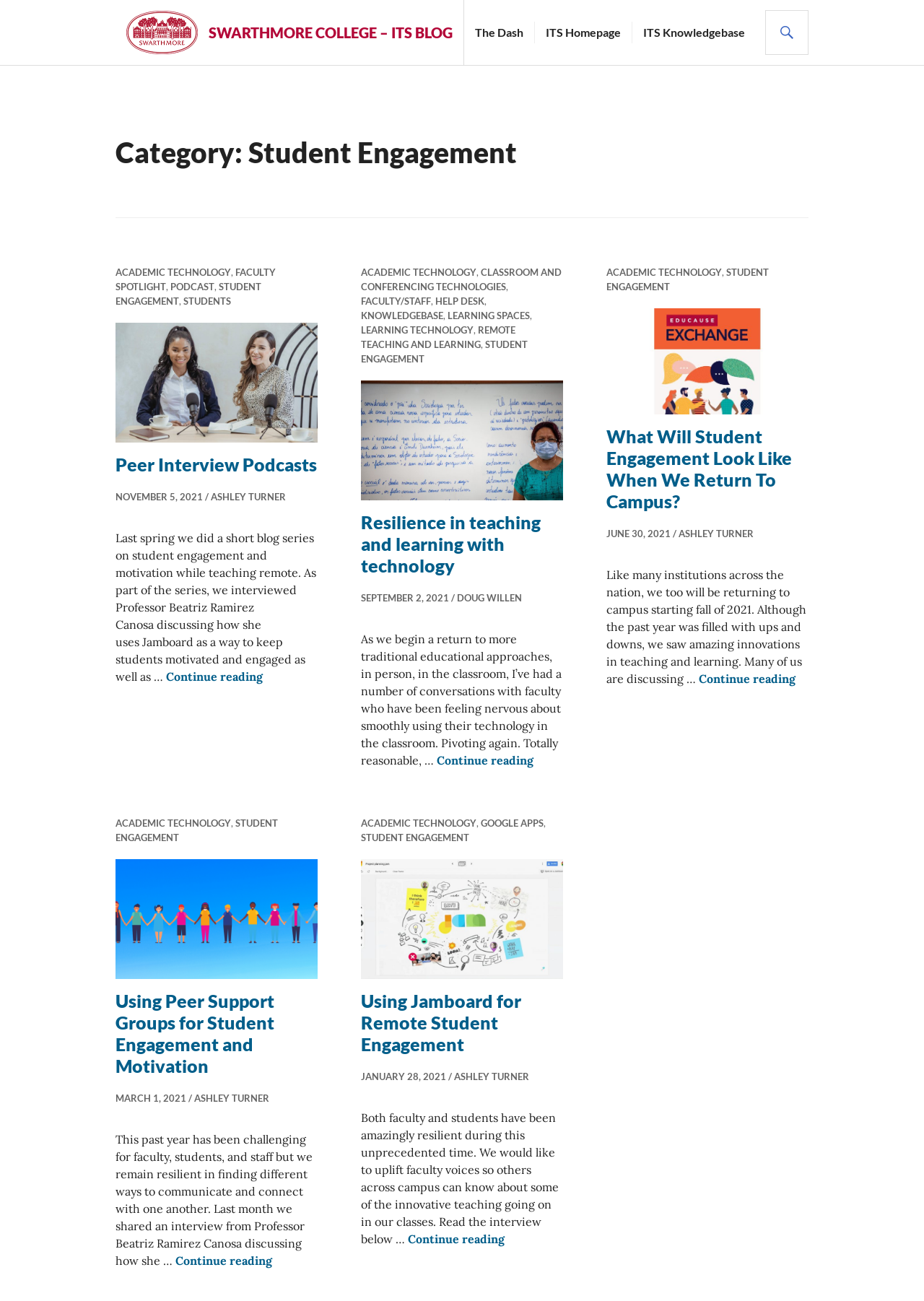How many articles are on this webpage?
We need a detailed and exhaustive answer to the question. Please elaborate.

There are four articles on this webpage, each with a heading and a brief description. They are separated by a horizontal line and have different bounding box coordinates.